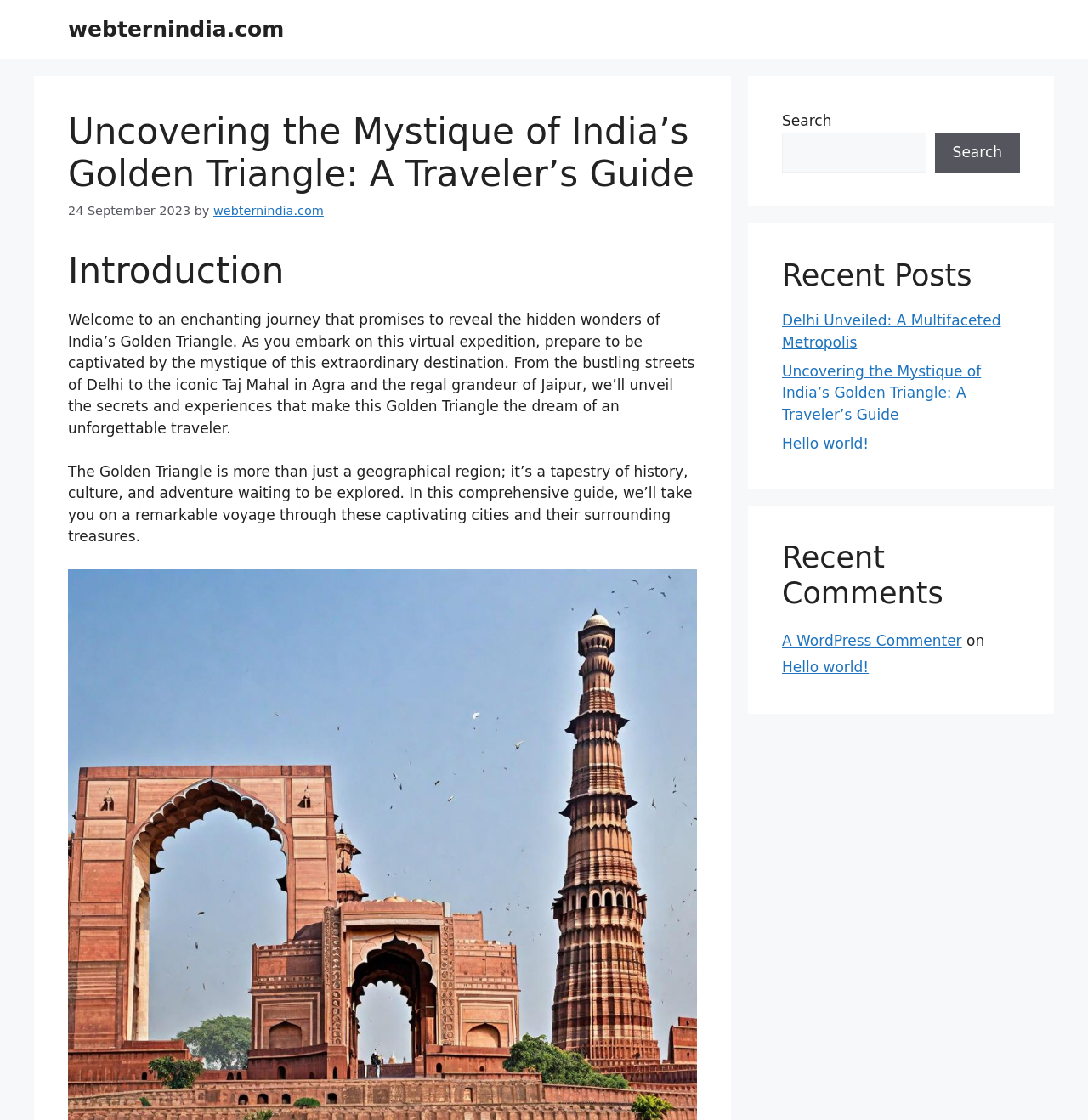Locate the bounding box coordinates of the element that should be clicked to execute the following instruction: "Explore recent posts".

[0.719, 0.23, 0.938, 0.262]